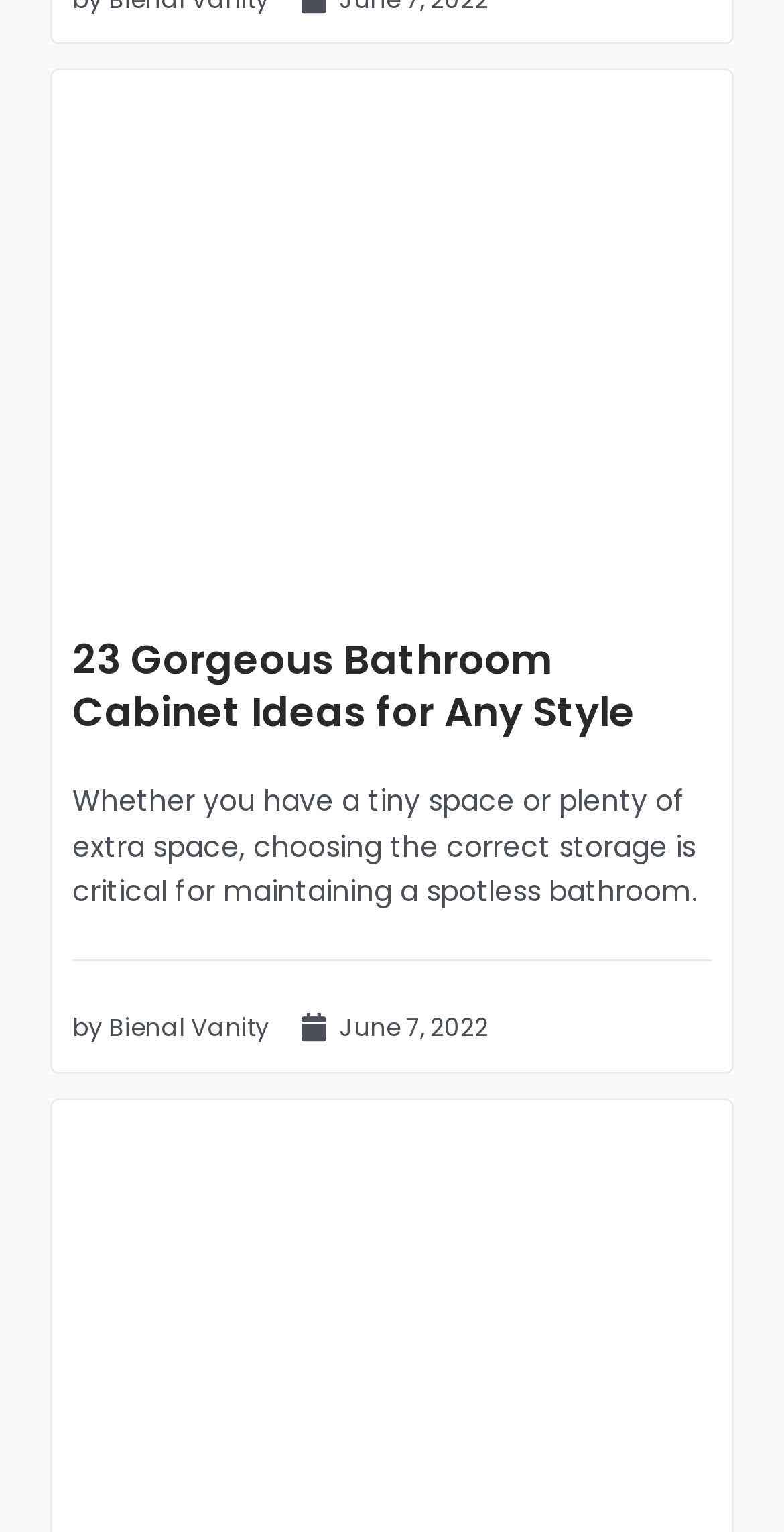Identify the bounding box coordinates of the specific part of the webpage to click to complete this instruction: "read the article by Bienal Vanity".

[0.138, 0.659, 0.344, 0.681]